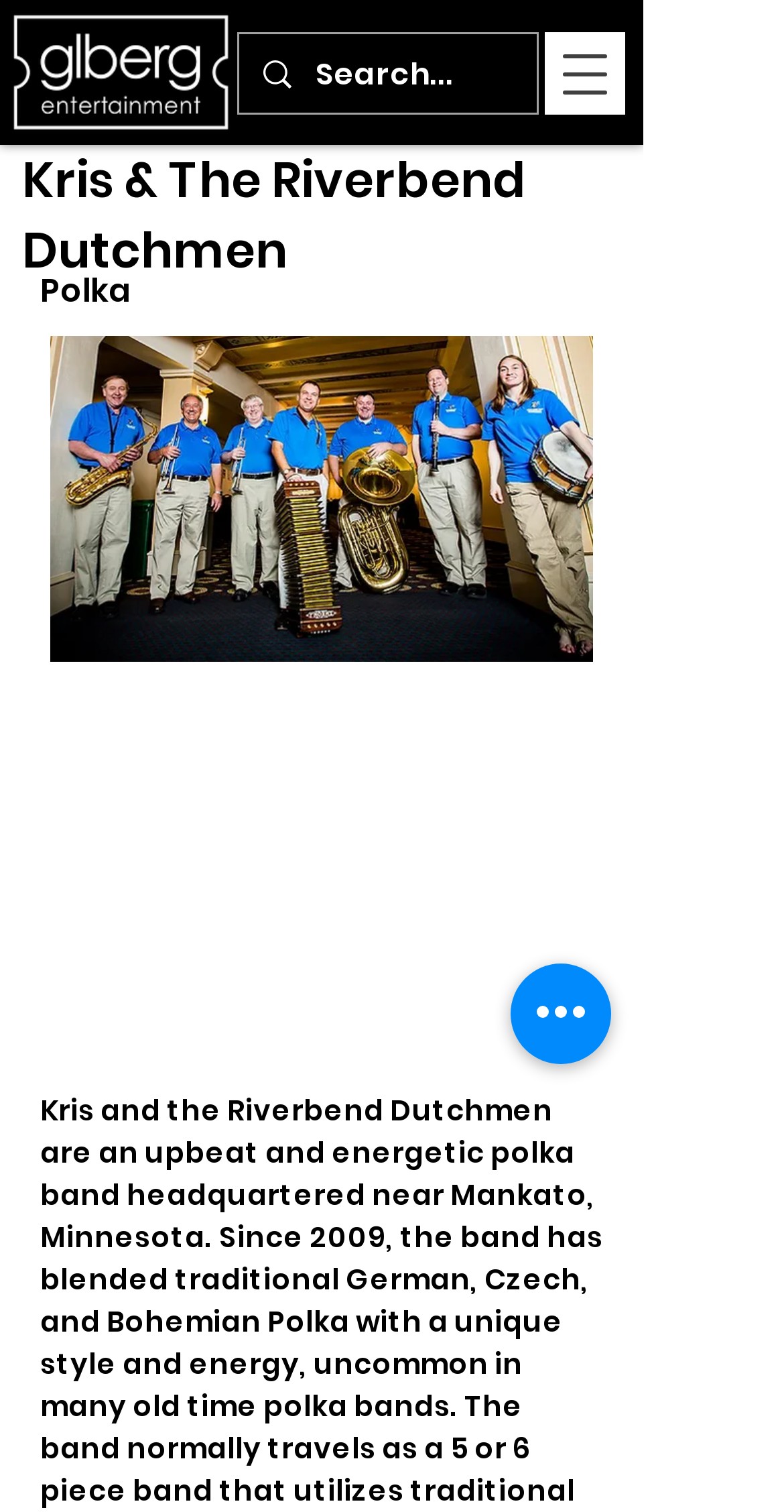Determine the bounding box coordinates for the UI element described. Format the coordinates as (top-left x, top-left y, bottom-right x, bottom-right y) and ensure all values are between 0 and 1. Element description: aria-label="Quick actions"

[0.651, 0.637, 0.779, 0.704]